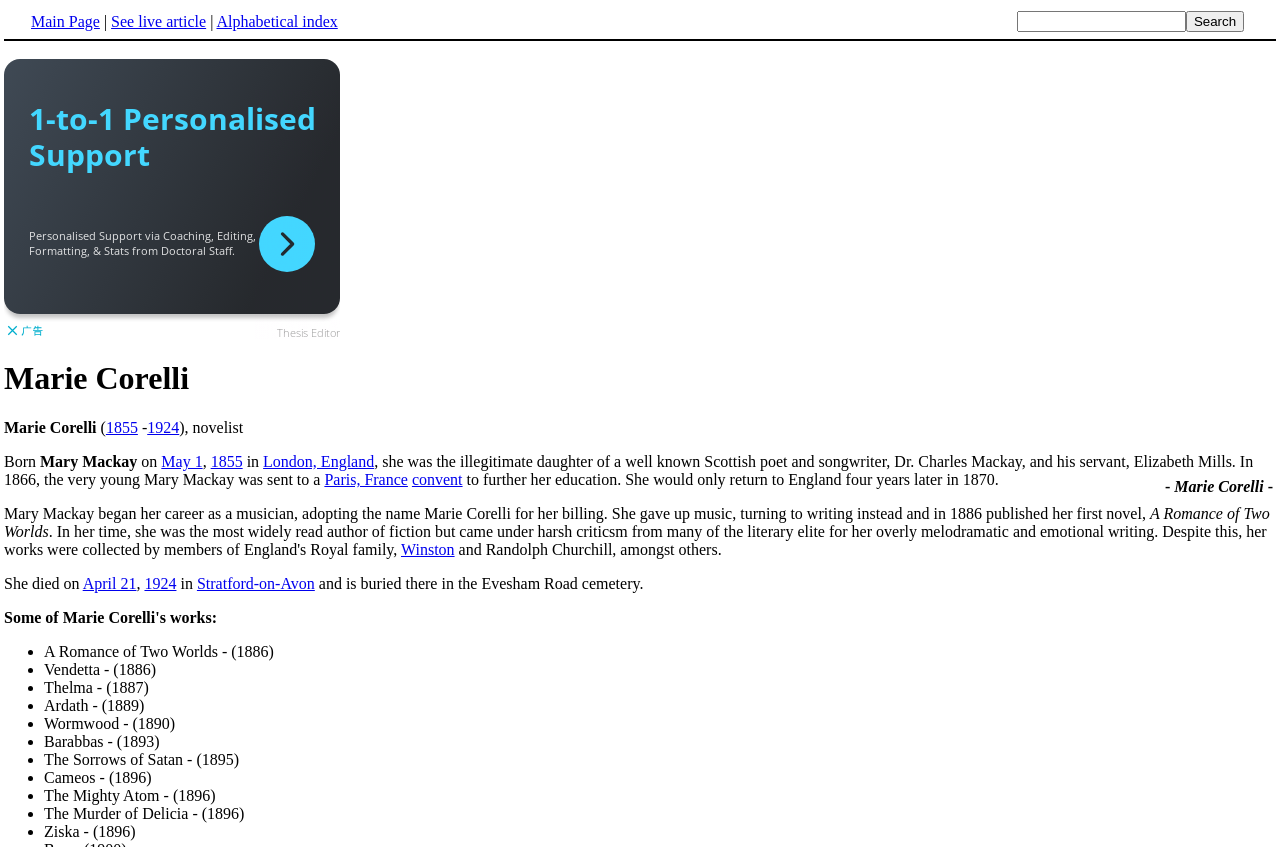Answer in one word or a short phrase: 
What is the name of Marie Corelli's first novel?

A Romance of Two Worlds